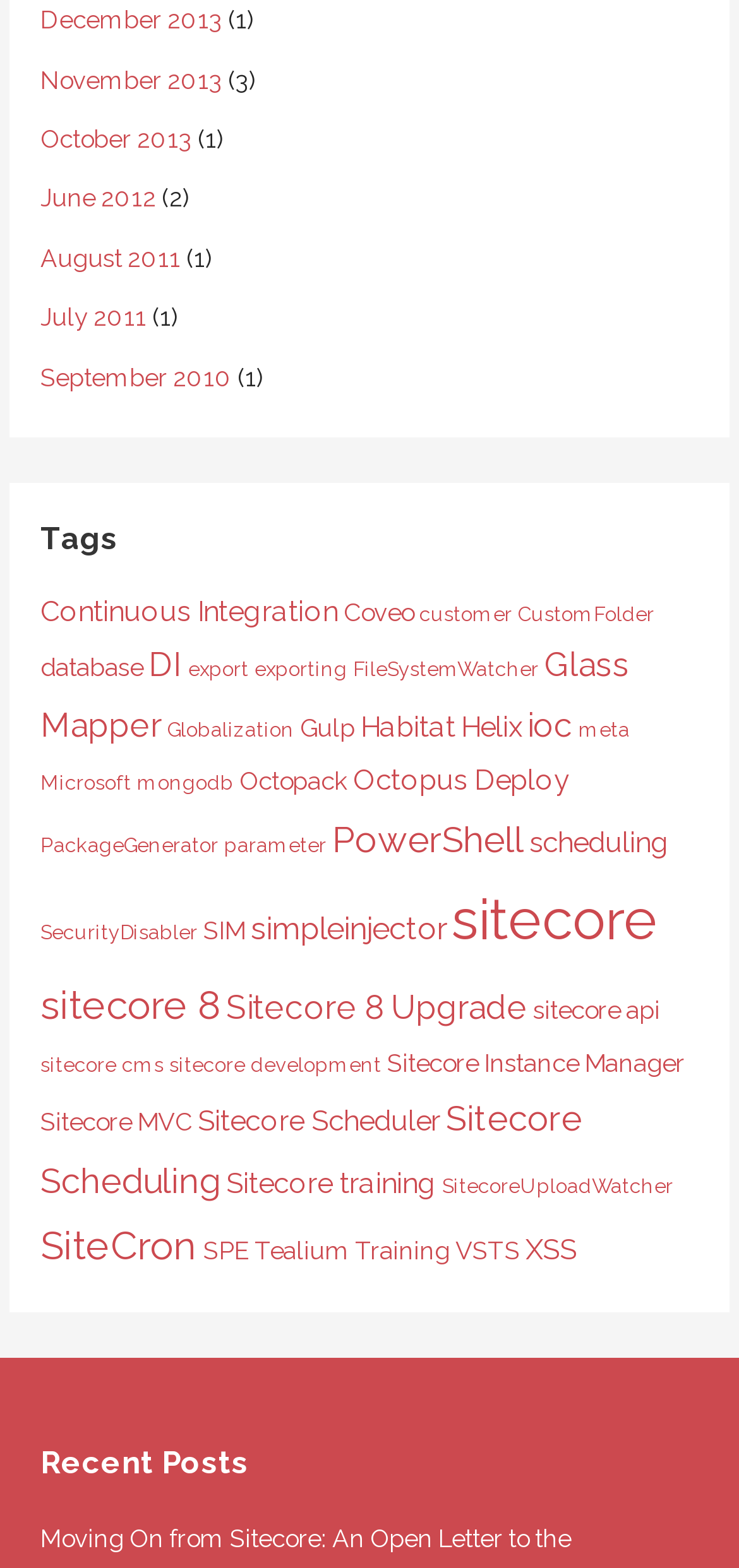Please identify the bounding box coordinates of the clickable area that will fulfill the following instruction: "Learn about Glass Mapper". The coordinates should be in the format of four float numbers between 0 and 1, i.e., [left, top, right, bottom].

[0.055, 0.412, 0.852, 0.474]